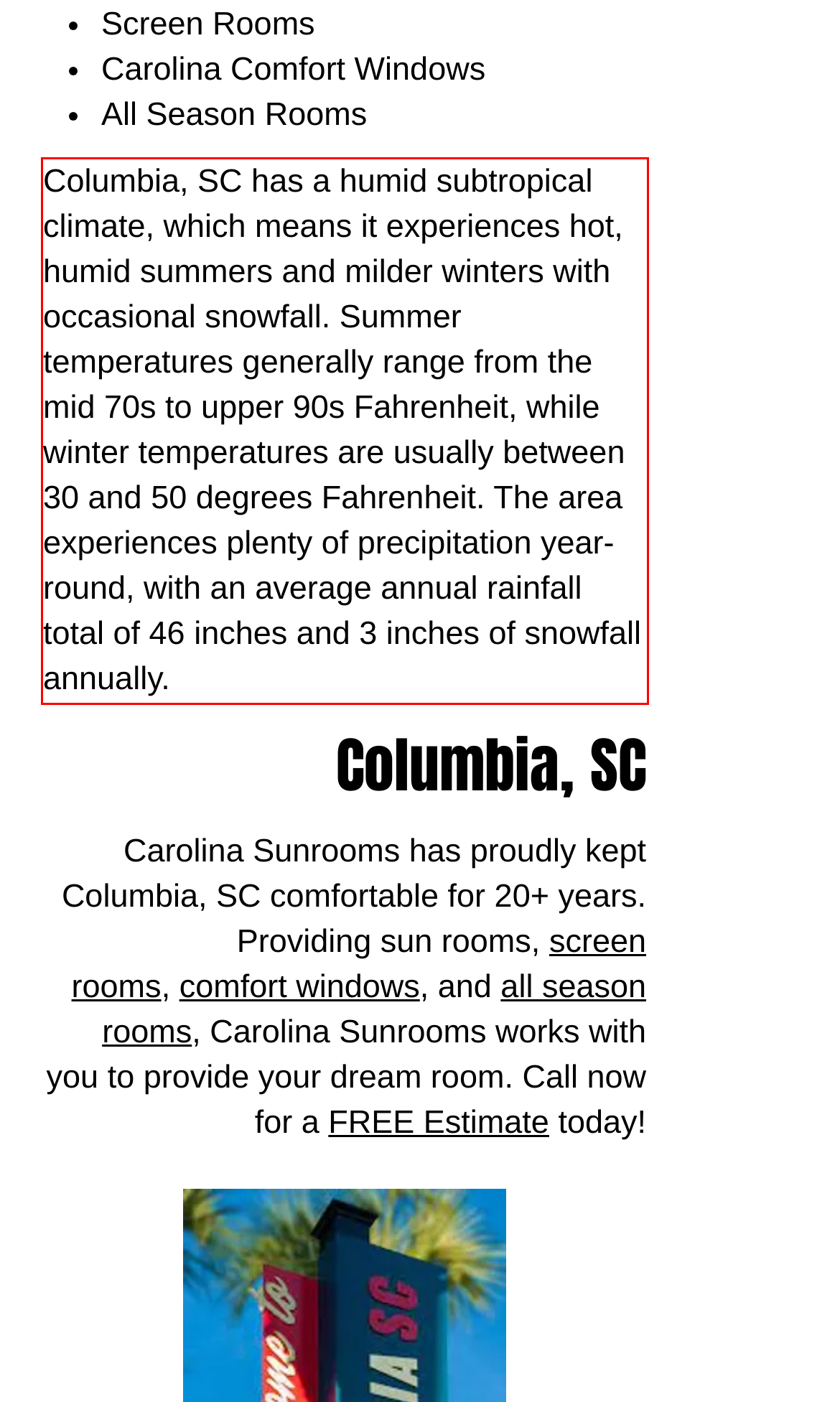Please extract the text content within the red bounding box on the webpage screenshot using OCR.

Columbia, SC has a humid subtropical climate, which means it experiences hot, humid summers and milder winters with occasional snowfall. Summer temperatures generally range from the mid 70s to upper 90s Fahrenheit, while winter temperatures are usually between 30 and 50 degrees Fahrenheit. The area experiences plenty of precipitation year-round, with an average annual rainfall total of 46 inches and 3 inches of snowfall annually.